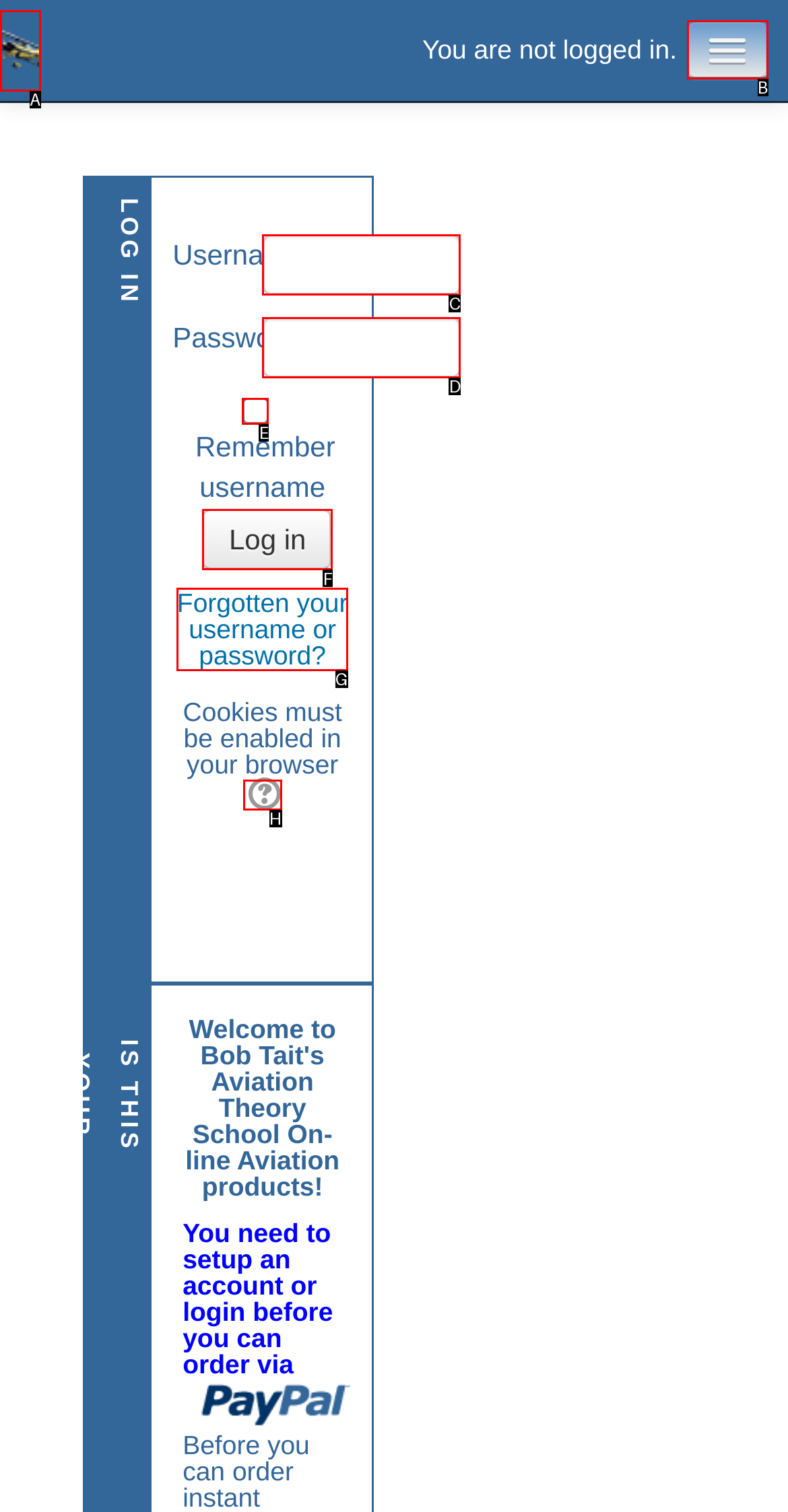Based on the choices marked in the screenshot, which letter represents the correct UI element to perform the task: Click the 'Log in' button?

F